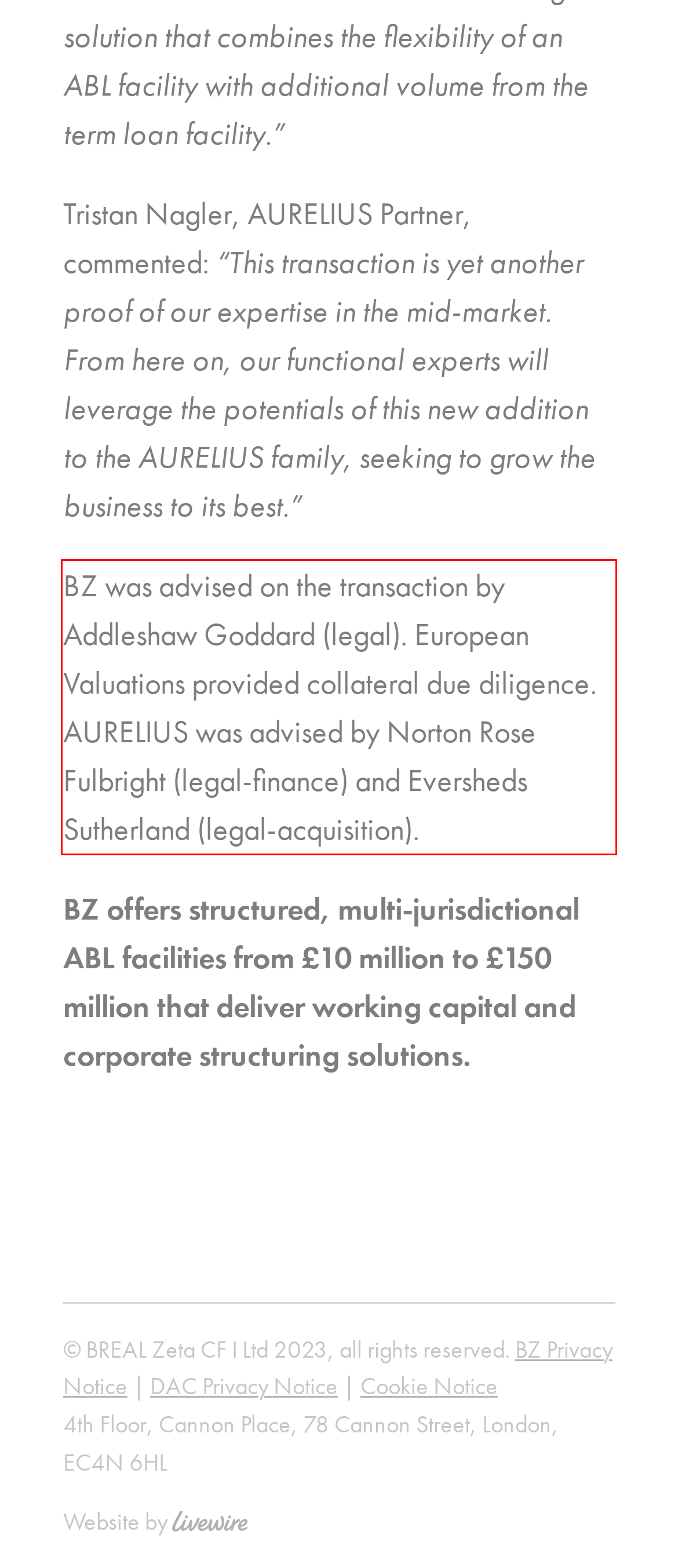Given the screenshot of the webpage, identify the red bounding box, and recognize the text content inside that red bounding box.

BZ was advised on the transaction by Addleshaw Goddard (legal). European Valuations provided collateral due diligence. AURELIUS was advised by Norton Rose Fulbright (legal-finance) and Eversheds Sutherland (legal-acquisition).